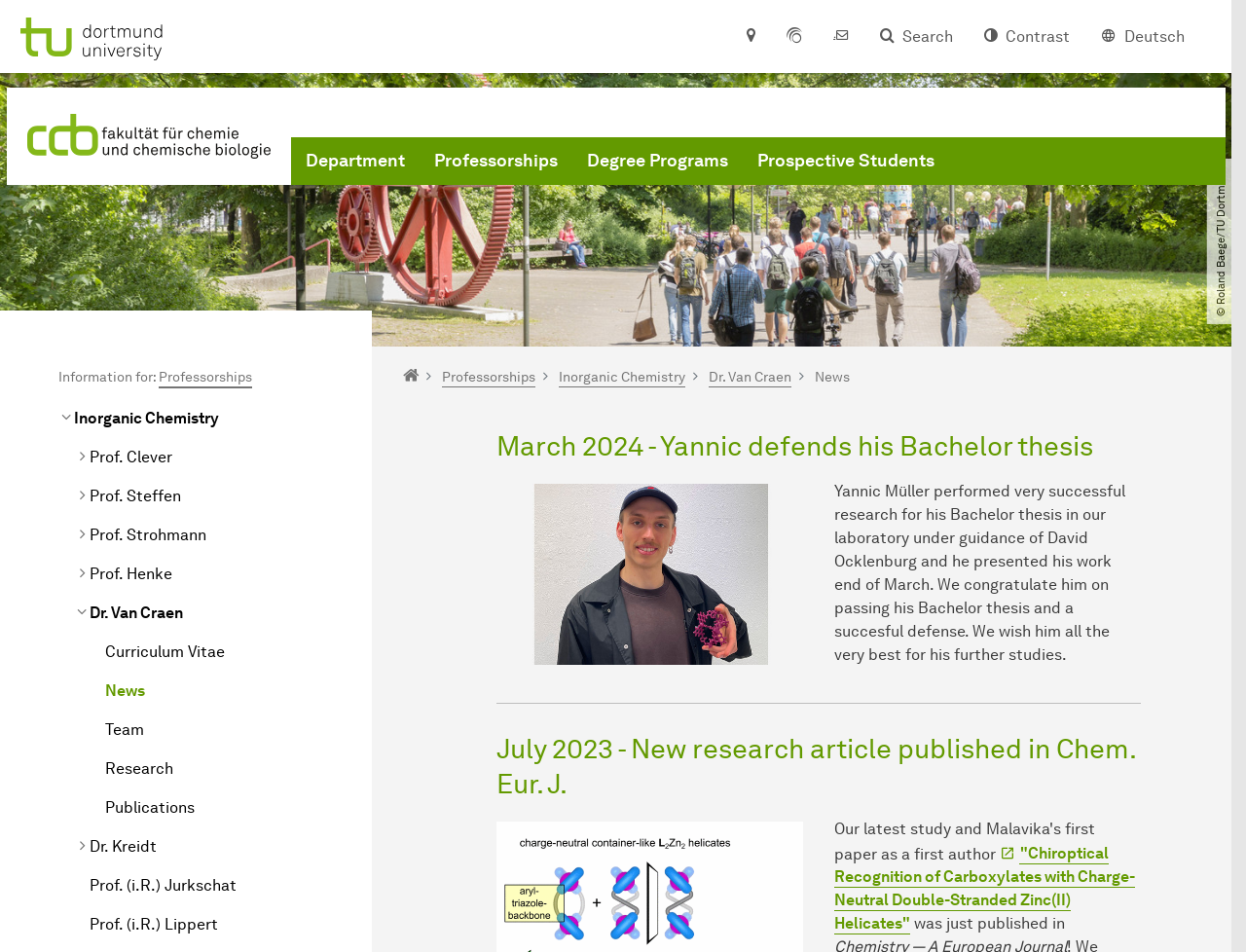Can you find the bounding box coordinates of the area I should click to execute the following instruction: "View news"?

[0.654, 0.388, 0.682, 0.405]